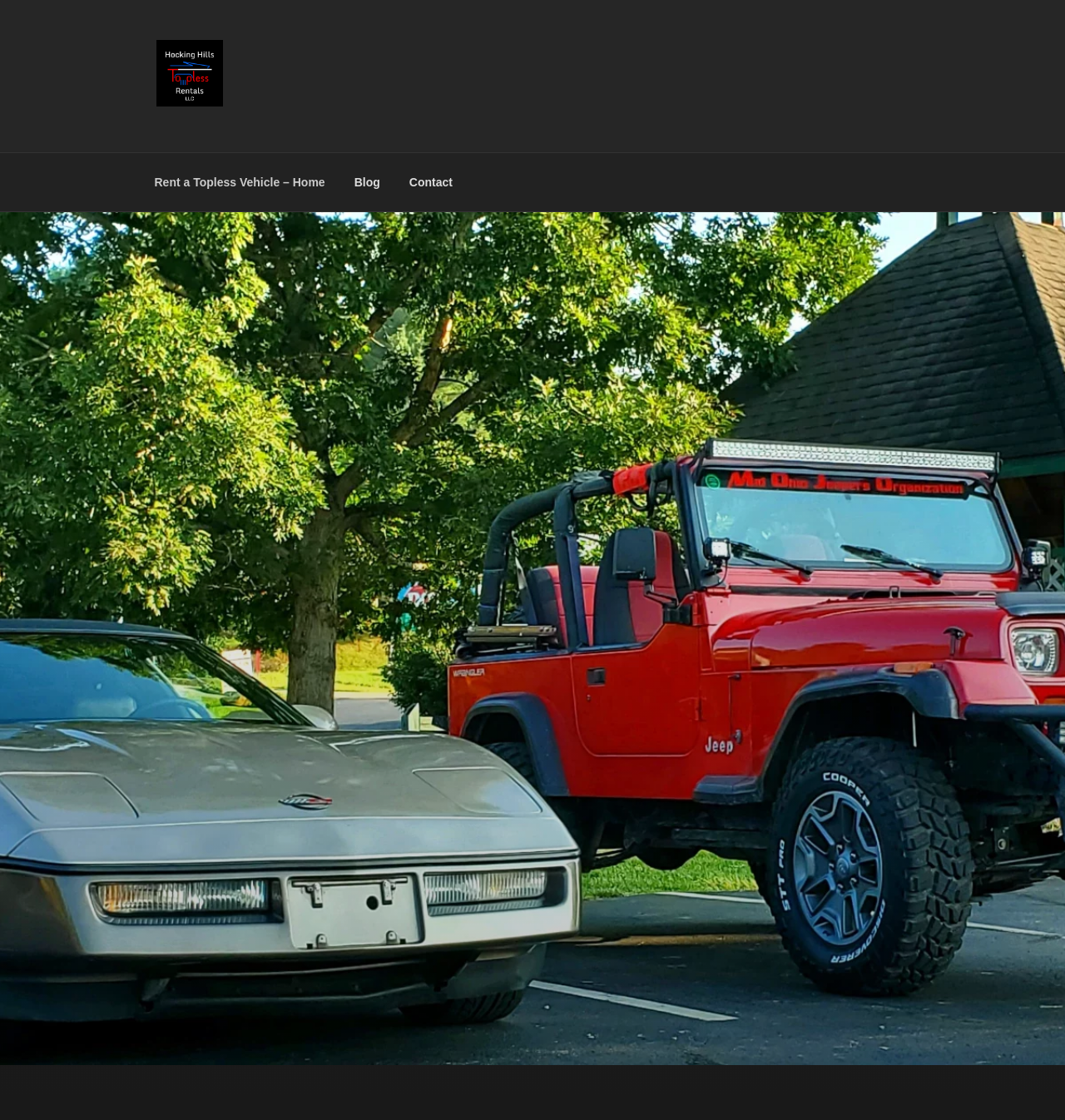Give an extensive and precise description of the webpage.

The webpage is about Hocking Hills Topless Rentals, a service that offers topless vehicle rentals for touring the Hocking Hills Region of Ohio. At the top left of the page, there is a logo of Hocking Hills Topless Rentals, which is an image linked to the website's homepage. Next to the logo, there is a heading that reads "HOCKING HILLS TOPLESS RENTALS" in a prominent font size. 

Below the logo and heading, there is a brief description that says "Auto Tour Hocking Hills Region in a fun open vehicle!" which summarizes the service offered by the company. 

On the top right of the page, there is a navigation menu with three links: "Rent a Topless Vehicle – Home", "Blog", and "Contact", which are likely the main sections of the website.